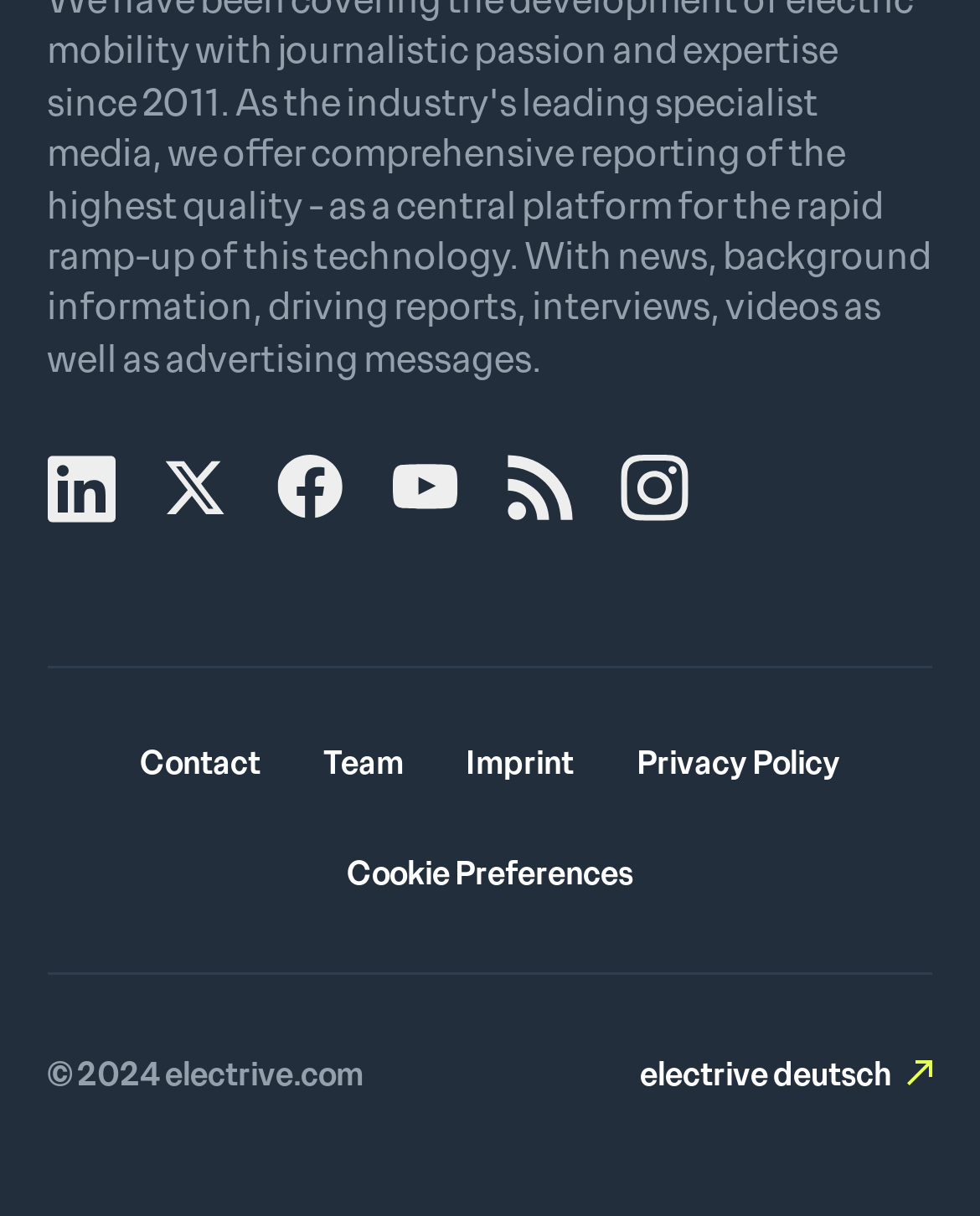Determine the bounding box coordinates for the area that needs to be clicked to fulfill this task: "view Team". The coordinates must be given as four float numbers between 0 and 1, i.e., [left, top, right, bottom].

[0.33, 0.61, 0.412, 0.647]